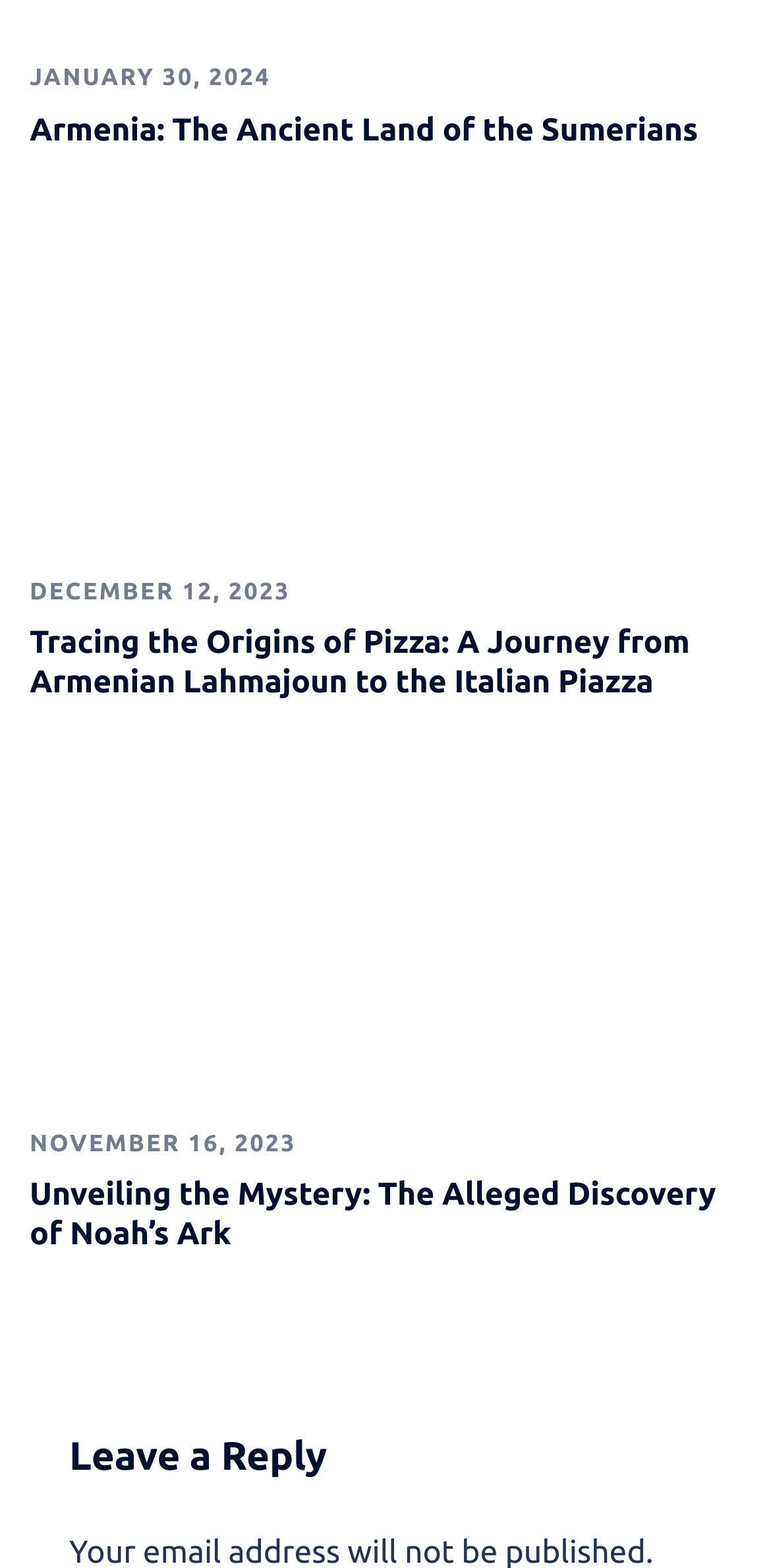Based on the element description, predict the bounding box coordinates (top-left x, top-left y, bottom-right x, bottom-right y) for the UI element in the screenshot: January 30, 2024

[0.038, 0.042, 0.351, 0.059]